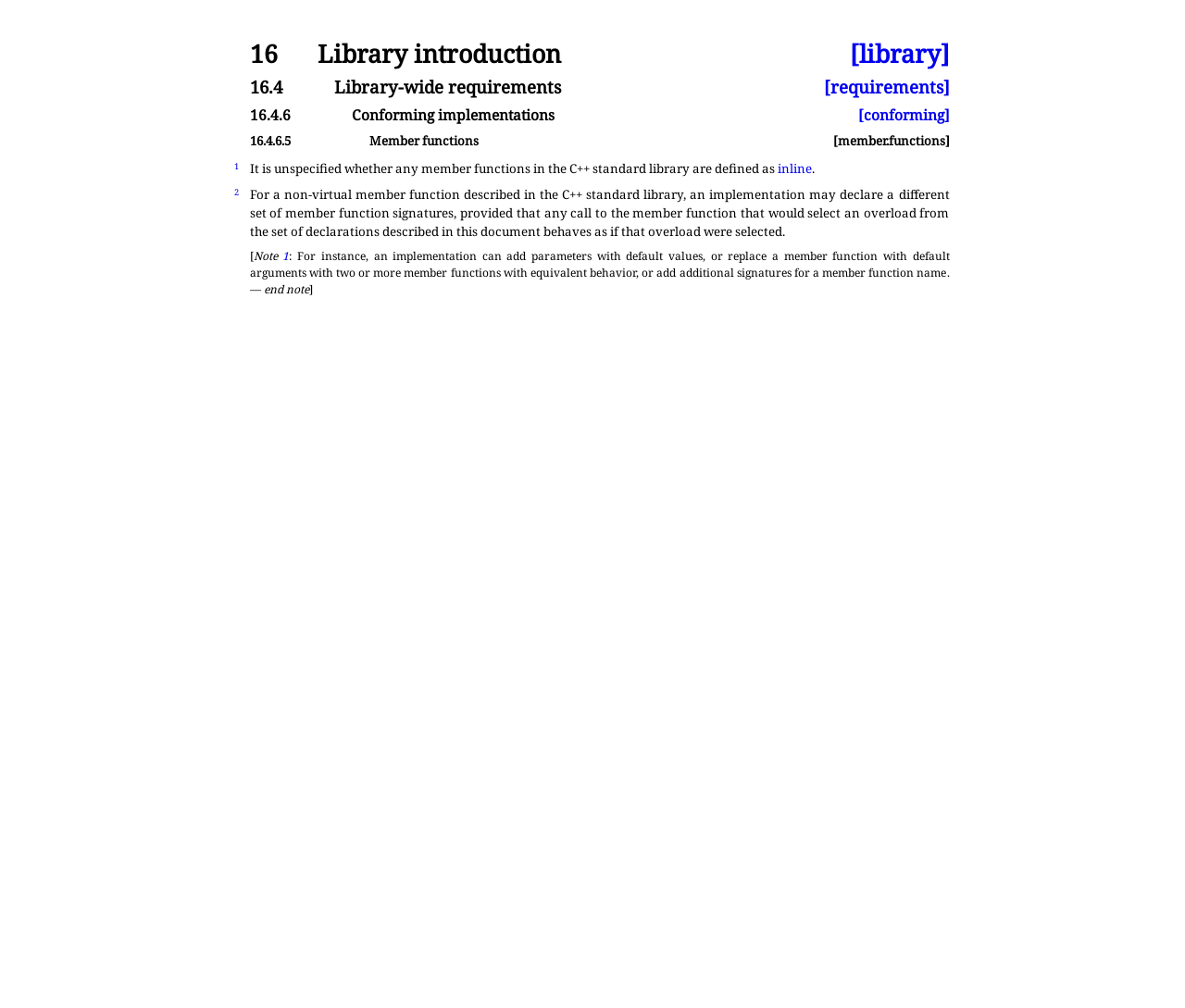Answer the following in one word or a short phrase: 
Can an implementation declare a different set of member function signatures?

Yes